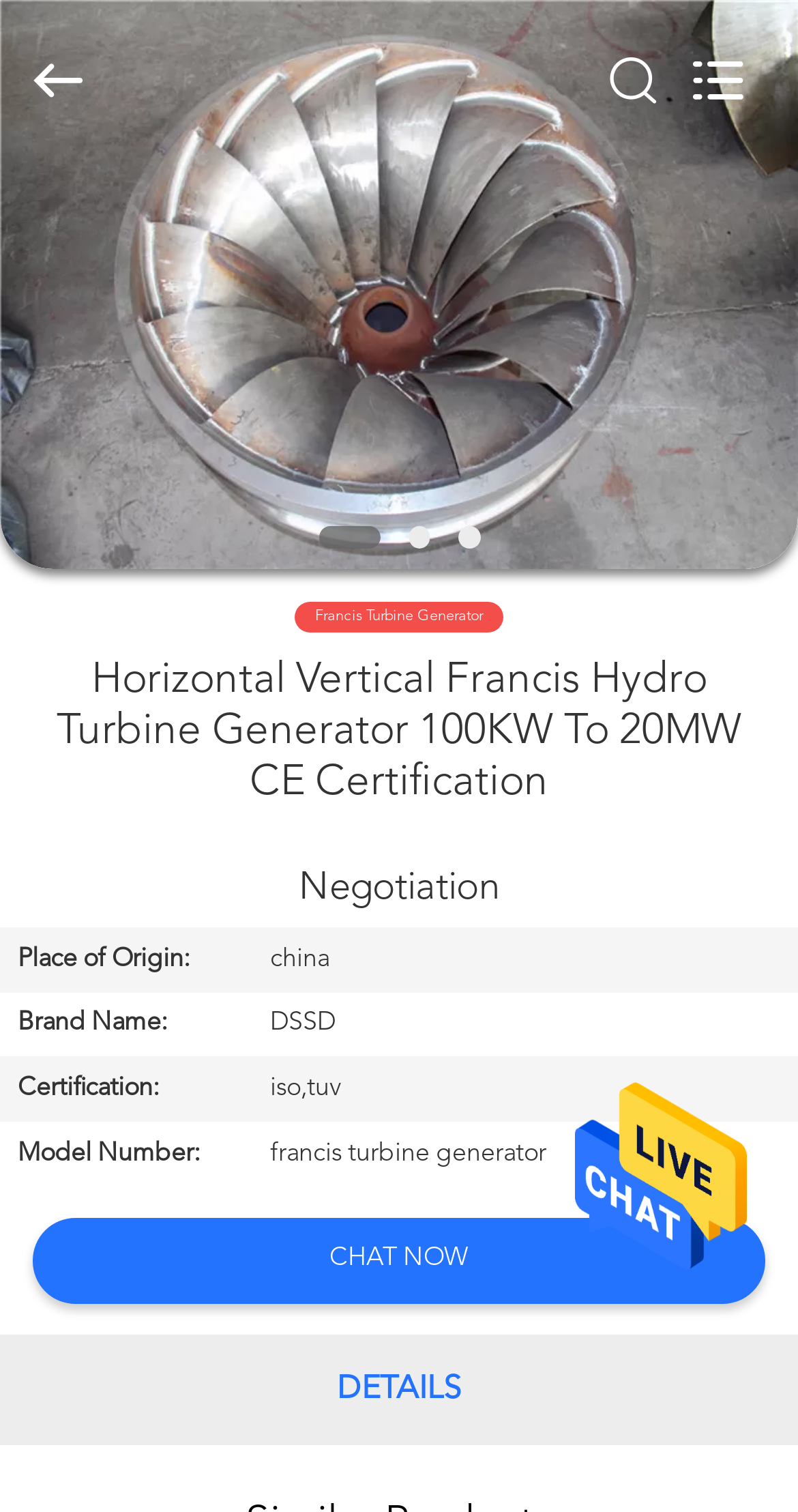Locate the bounding box coordinates of the UI element described by: "Home". The bounding box coordinates should consist of four float numbers between 0 and 1, i.e., [left, top, right, bottom].

[0.0, 0.108, 0.195, 0.142]